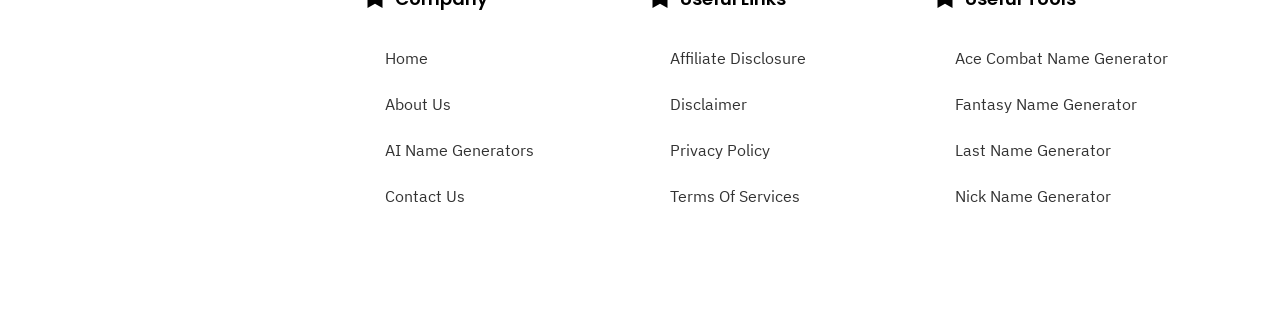Using the description: "About Us", identify the bounding box of the corresponding UI element in the screenshot.

[0.285, 0.248, 0.492, 0.387]